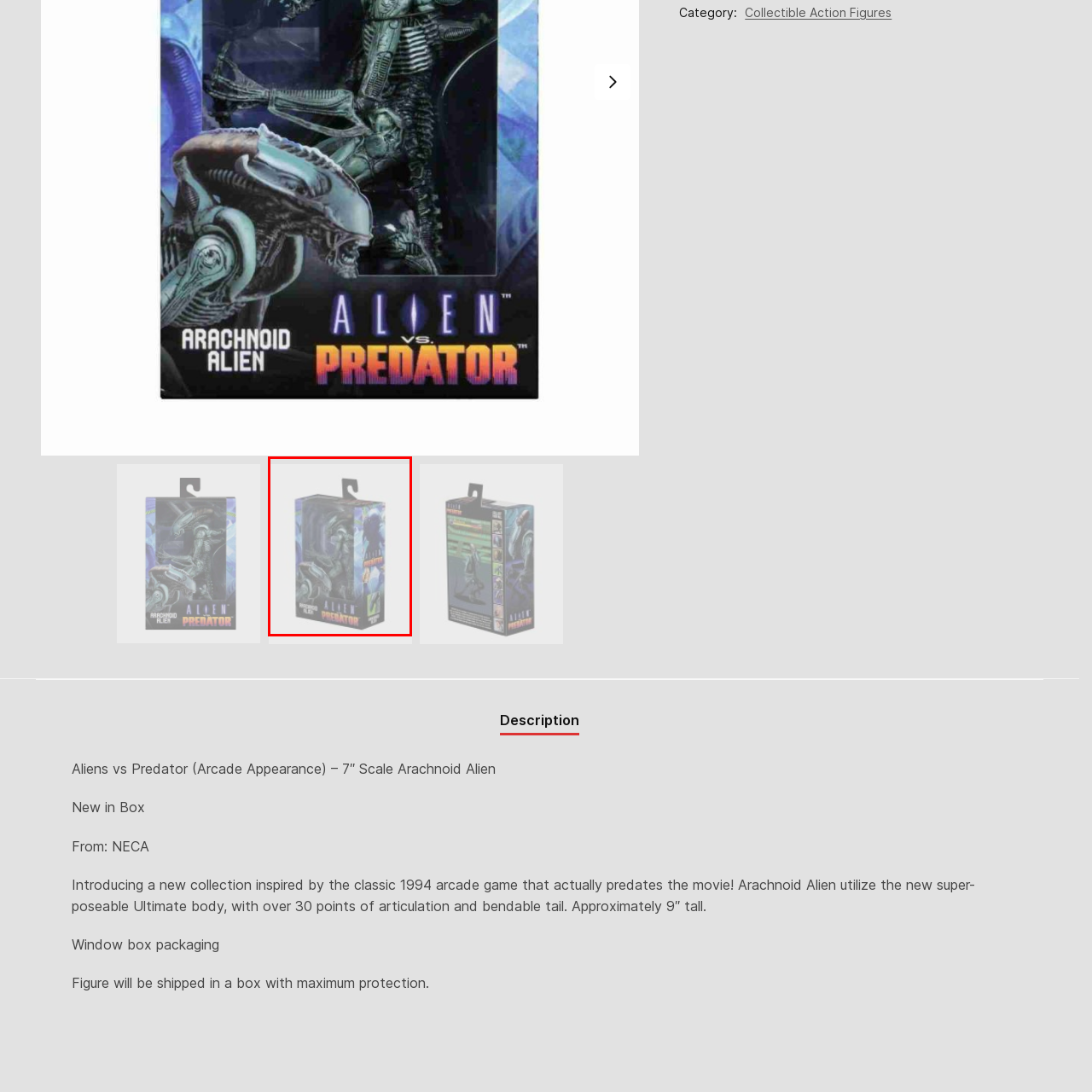Describe meticulously the scene encapsulated by the red boundary in the image.

The image features a boxed collectible figure from the "Aliens vs Predator" series, specifically showcasing the 7-inch scale Arachnoid Alien. The packaging is designed with vibrant artwork that reflects the aesthetics of the classic 1994 arcade game, creating a nostalgic appeal for fans. The box displays a transparent window, allowing a clear view of the intricate figure inside, which boasts over 30 points of articulation, emphasizing its poseability and attention to detail. The figure, approximately 9 inches tall, is secured in a stylish window box packaging, ensuring maximum protection during shipping. This collectible item is labeled as "New in Box" and is produced by NECA, enhancing its value for collectors and enthusiasts alike.